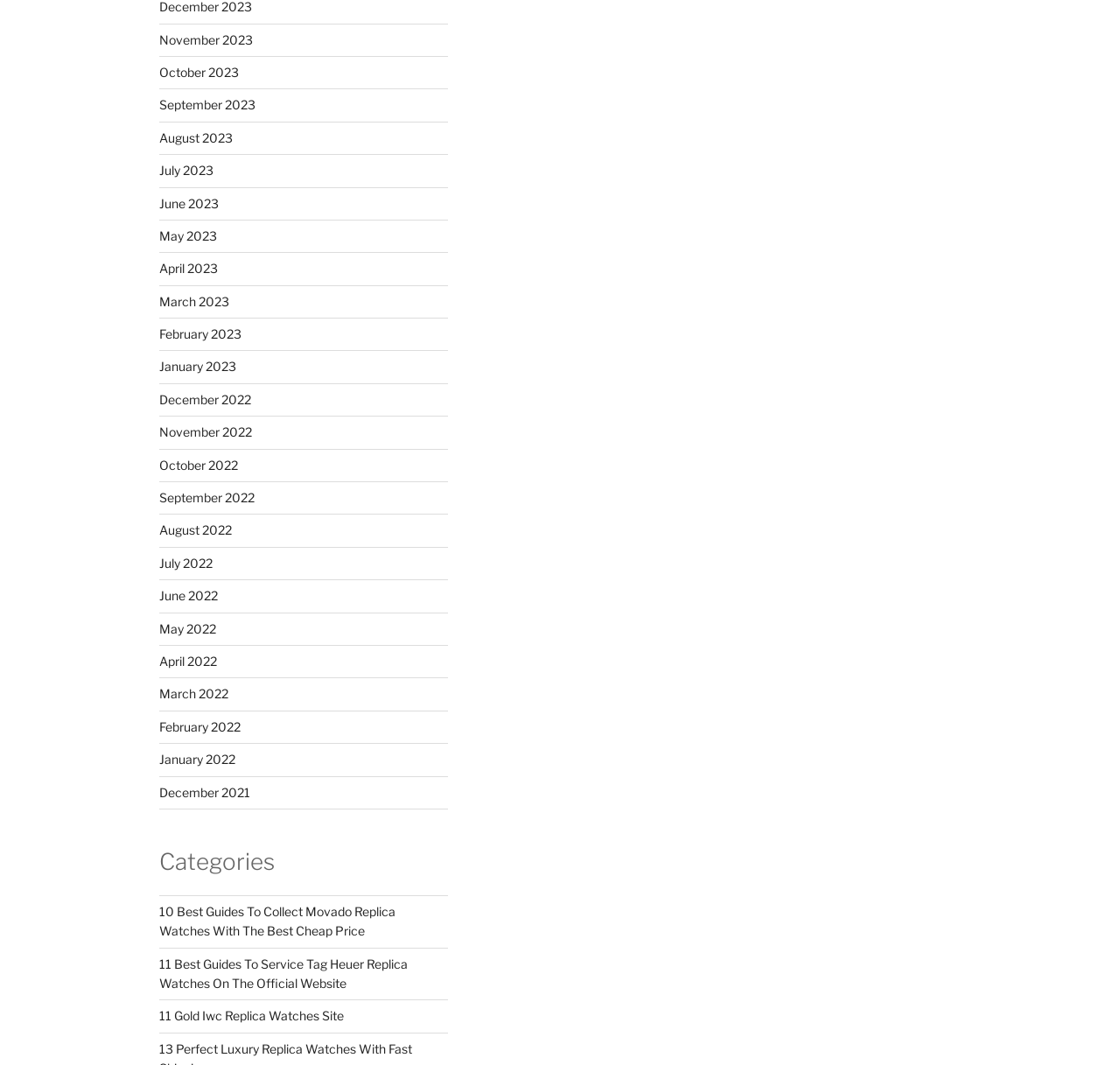Pinpoint the bounding box coordinates of the area that must be clicked to complete this instruction: "Read 10 Best Guides To Collect Movado Replica Watches With The Best Cheap Price".

[0.142, 0.849, 0.353, 0.881]